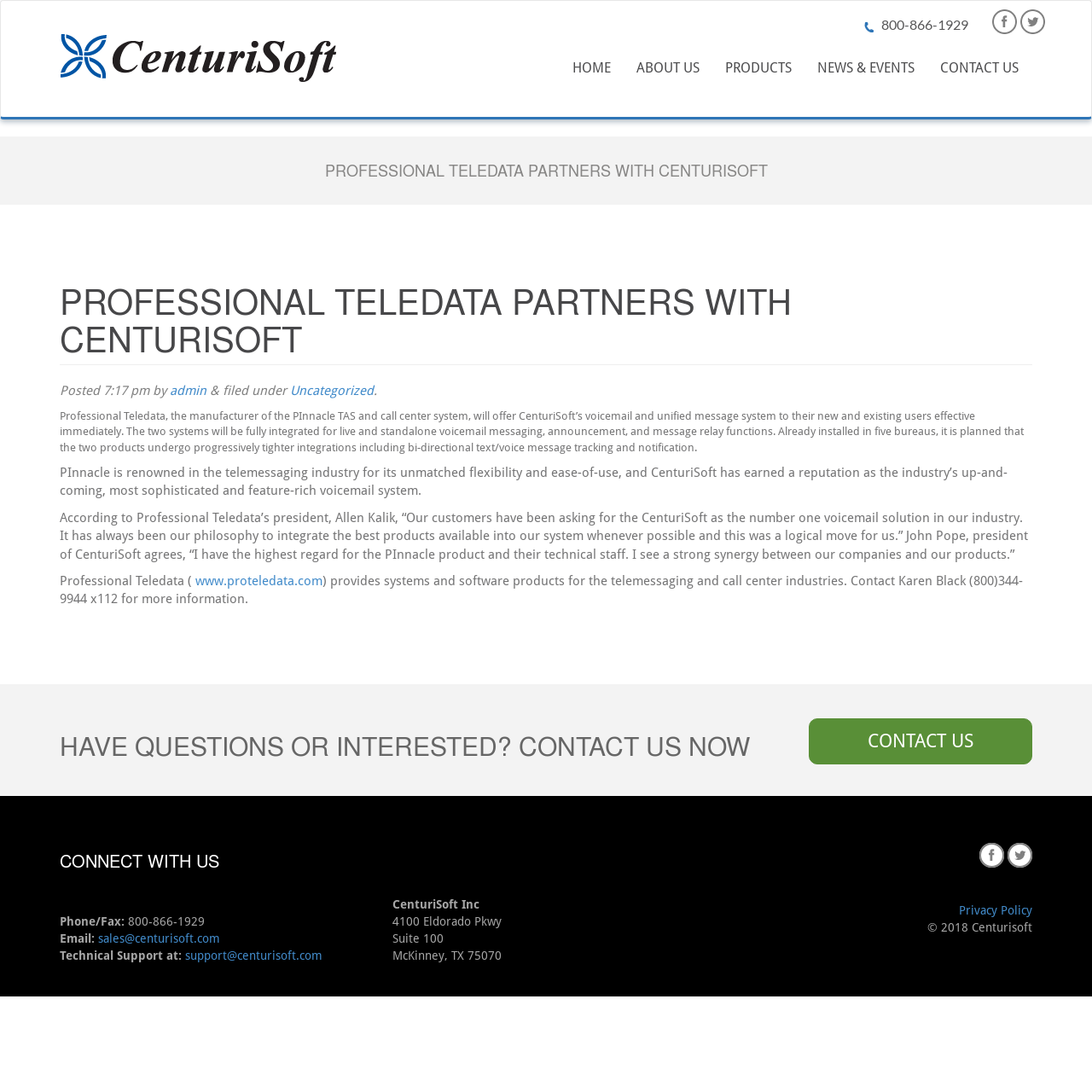Can you specify the bounding box coordinates of the area that needs to be clicked to fulfill the following instruction: "Call 800-866-1929"?

[0.807, 0.015, 0.889, 0.03]